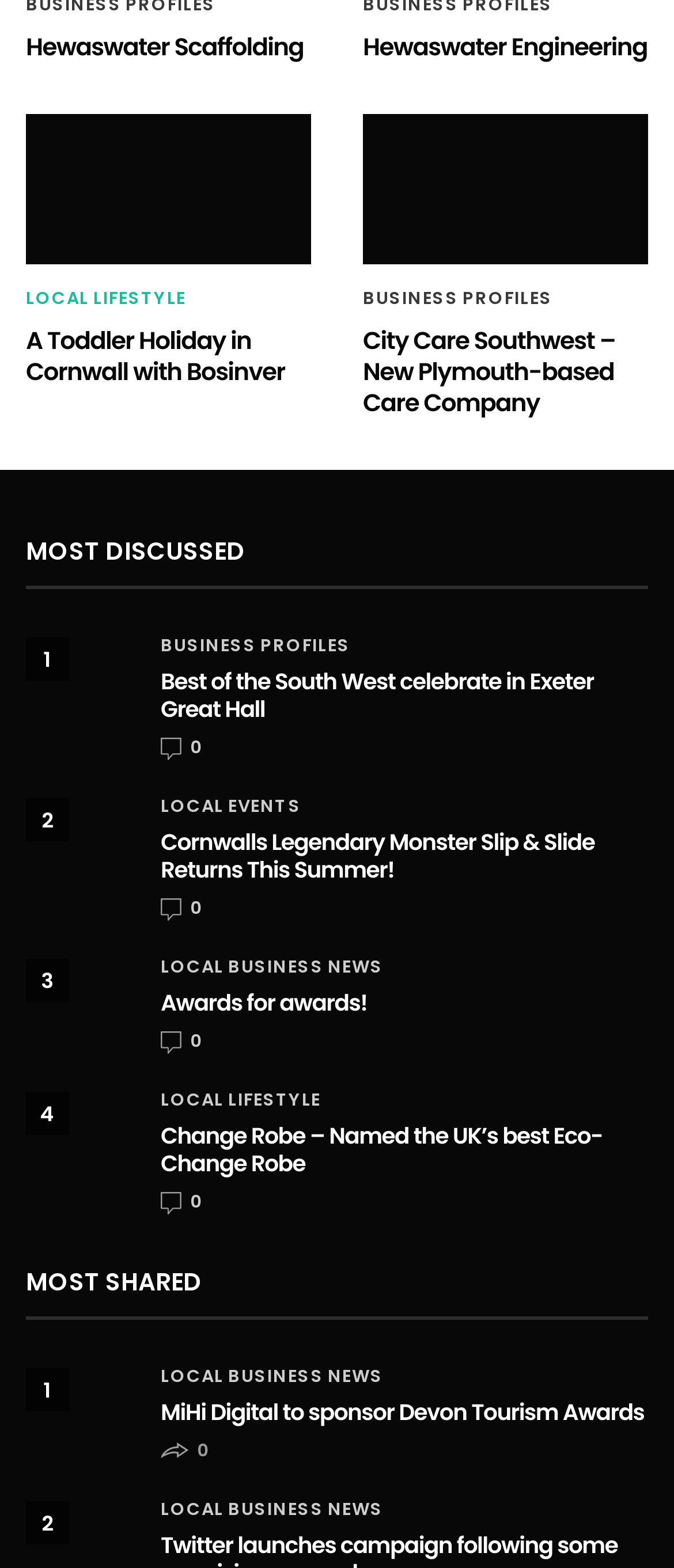Provide your answer in a single word or phrase: 
What is the category of the article 'A Toddler Holiday in Cornwall with Bosinver'?

LOCAL LIFESTYLE